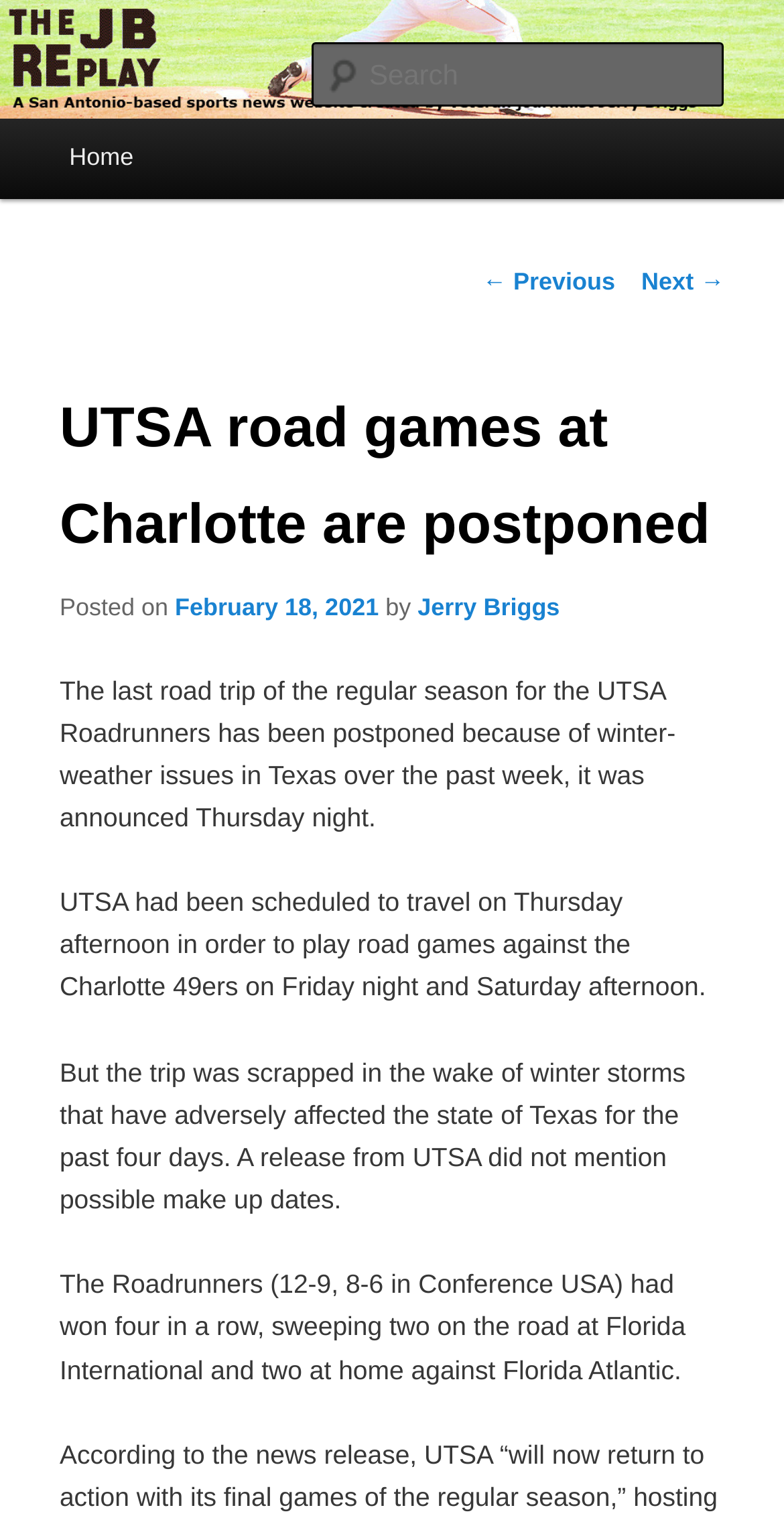Find the bounding box coordinates of the clickable element required to execute the following instruction: "visit Jerry Briggs' page". Provide the coordinates as four float numbers between 0 and 1, i.e., [left, top, right, bottom].

[0.533, 0.389, 0.714, 0.408]